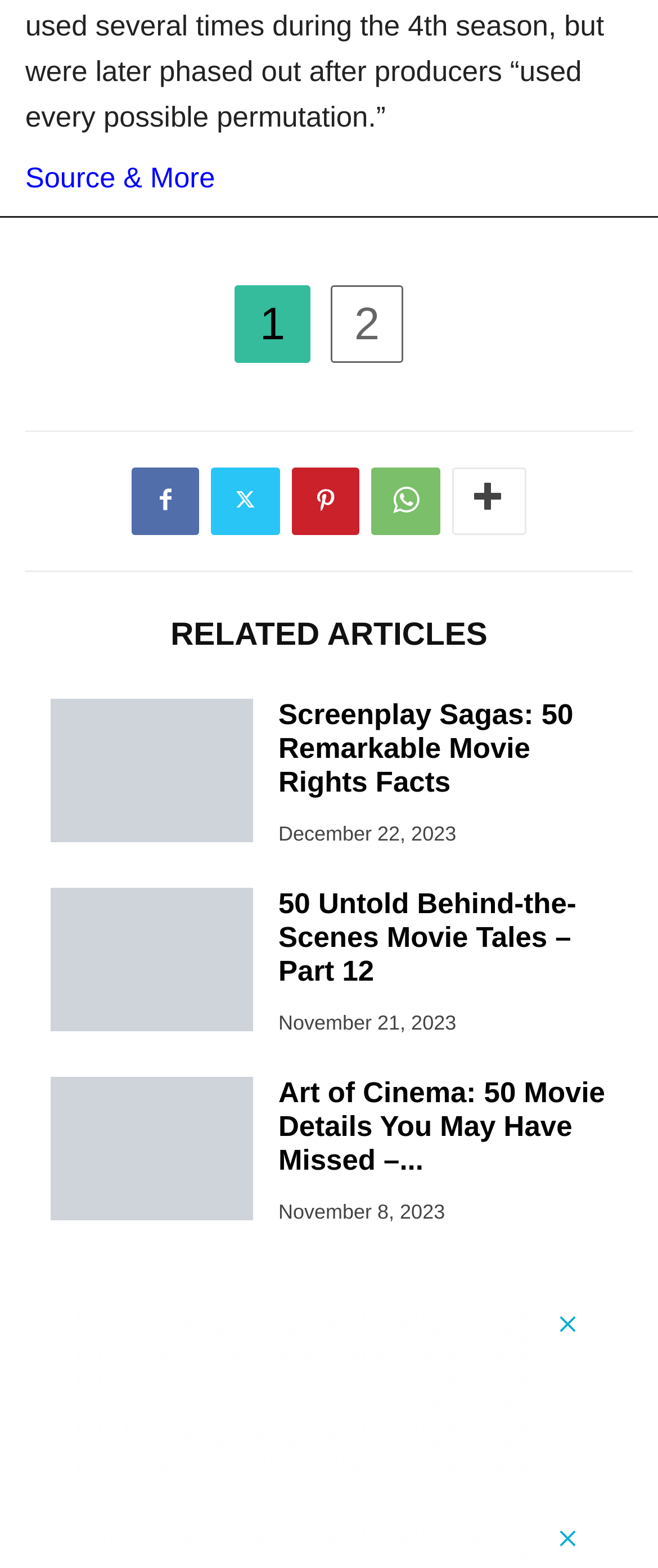Based on the element description: "Source & More", identify the bounding box coordinates for this UI element. The coordinates must be four float numbers between 0 and 1, listed as [left, top, right, bottom].

[0.0, 0.092, 0.365, 0.12]